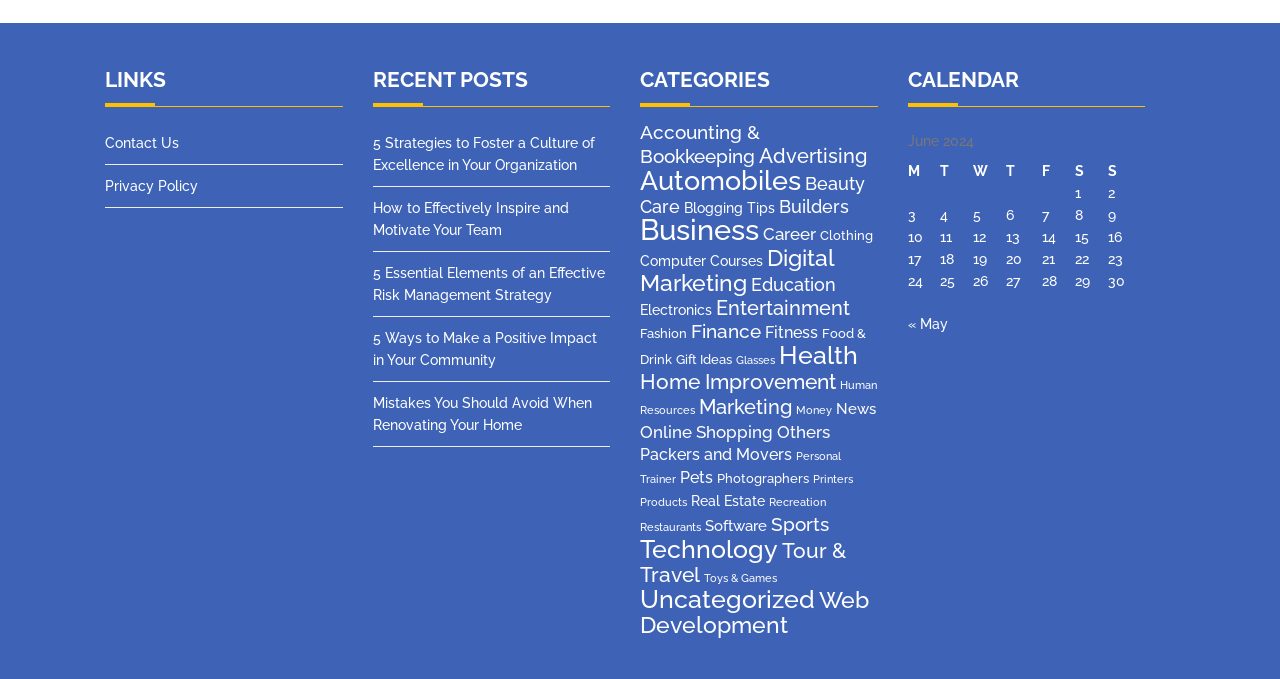Provide the bounding box coordinates of the UI element that matches the description: "Digital Marketing".

[0.5, 0.36, 0.652, 0.437]